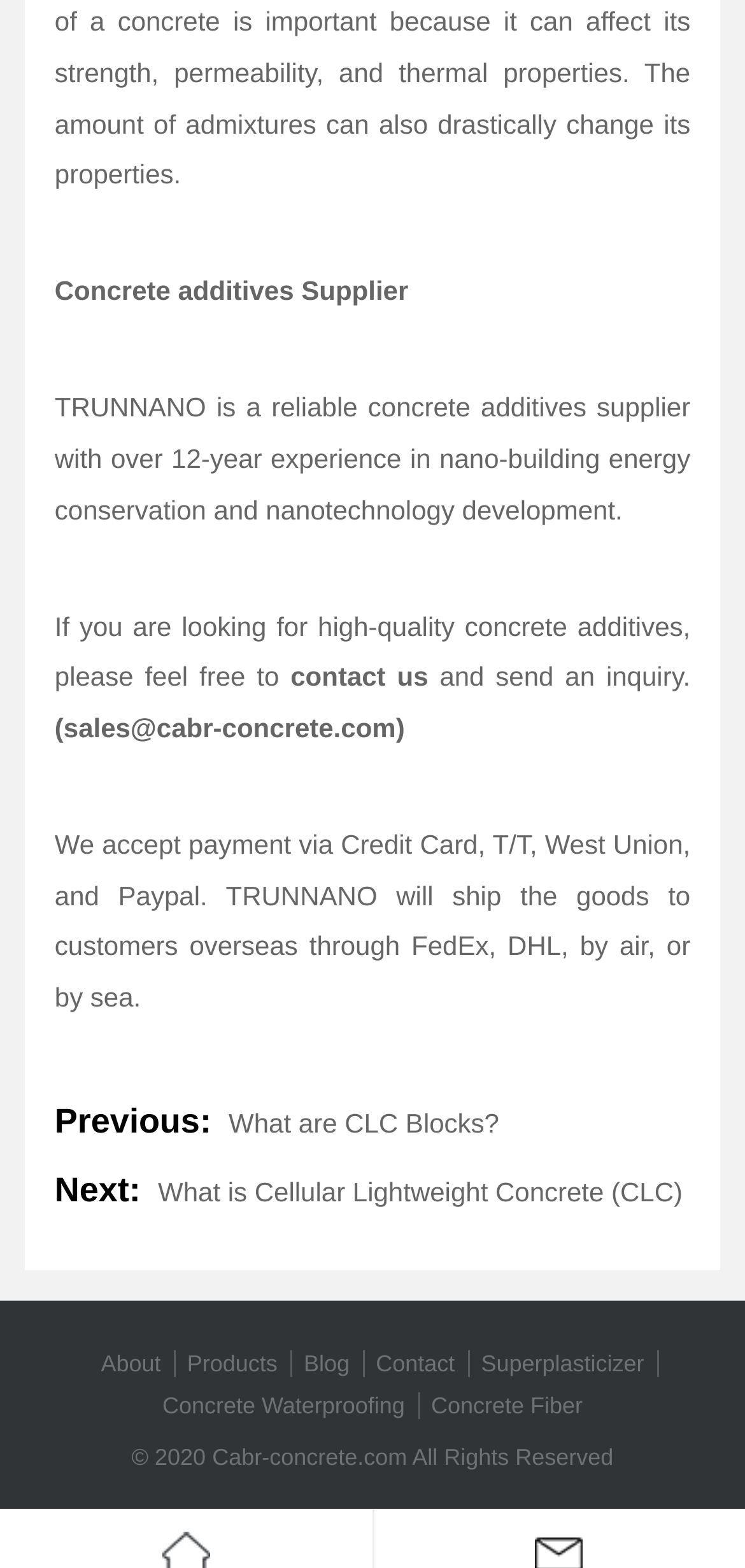How can customers contact the supplier?
Look at the image and respond with a one-word or short phrase answer.

contact us or email